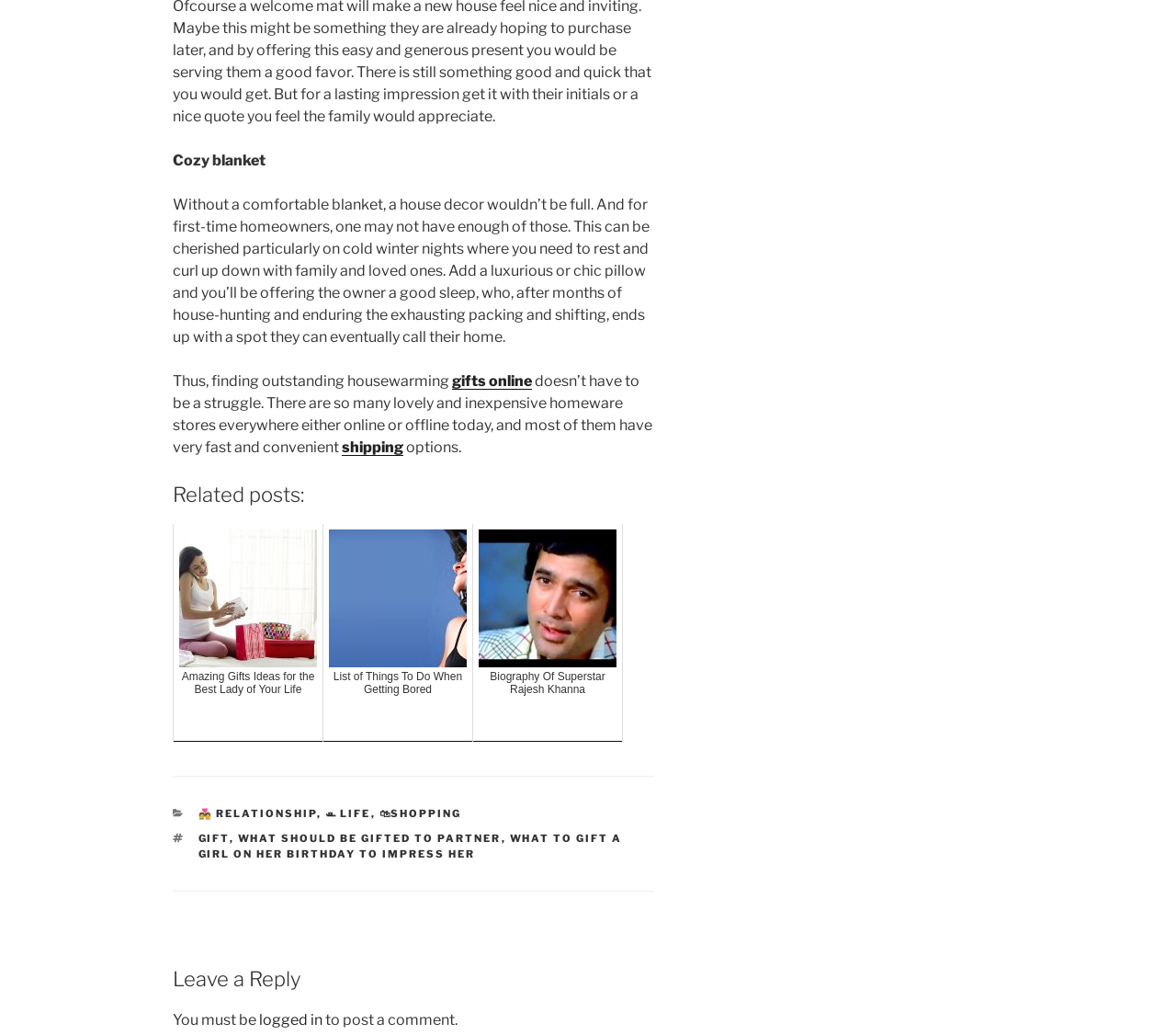Find the bounding box coordinates of the element I should click to carry out the following instruction: "Click on 'GIFT'".

[0.168, 0.804, 0.195, 0.816]